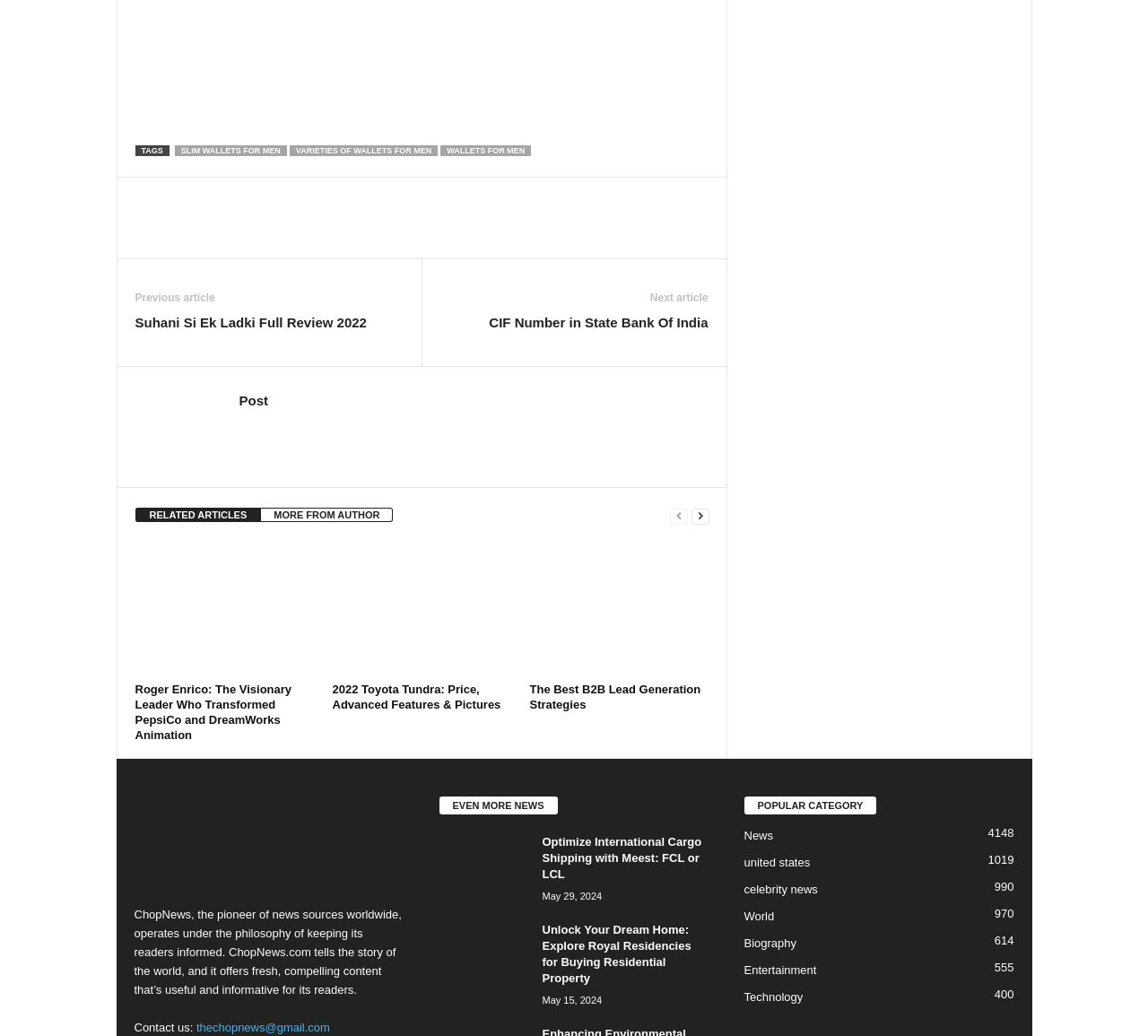What is the purpose of the website according to its philosophy?
Please interpret the details in the image and answer the question thoroughly.

I determined the purpose of the website by reading the static text at the bottom of the page, which states 'ChopNews.com tells the story of the world, and it offers fresh, compelling content that’s useful and informative for its readers'.